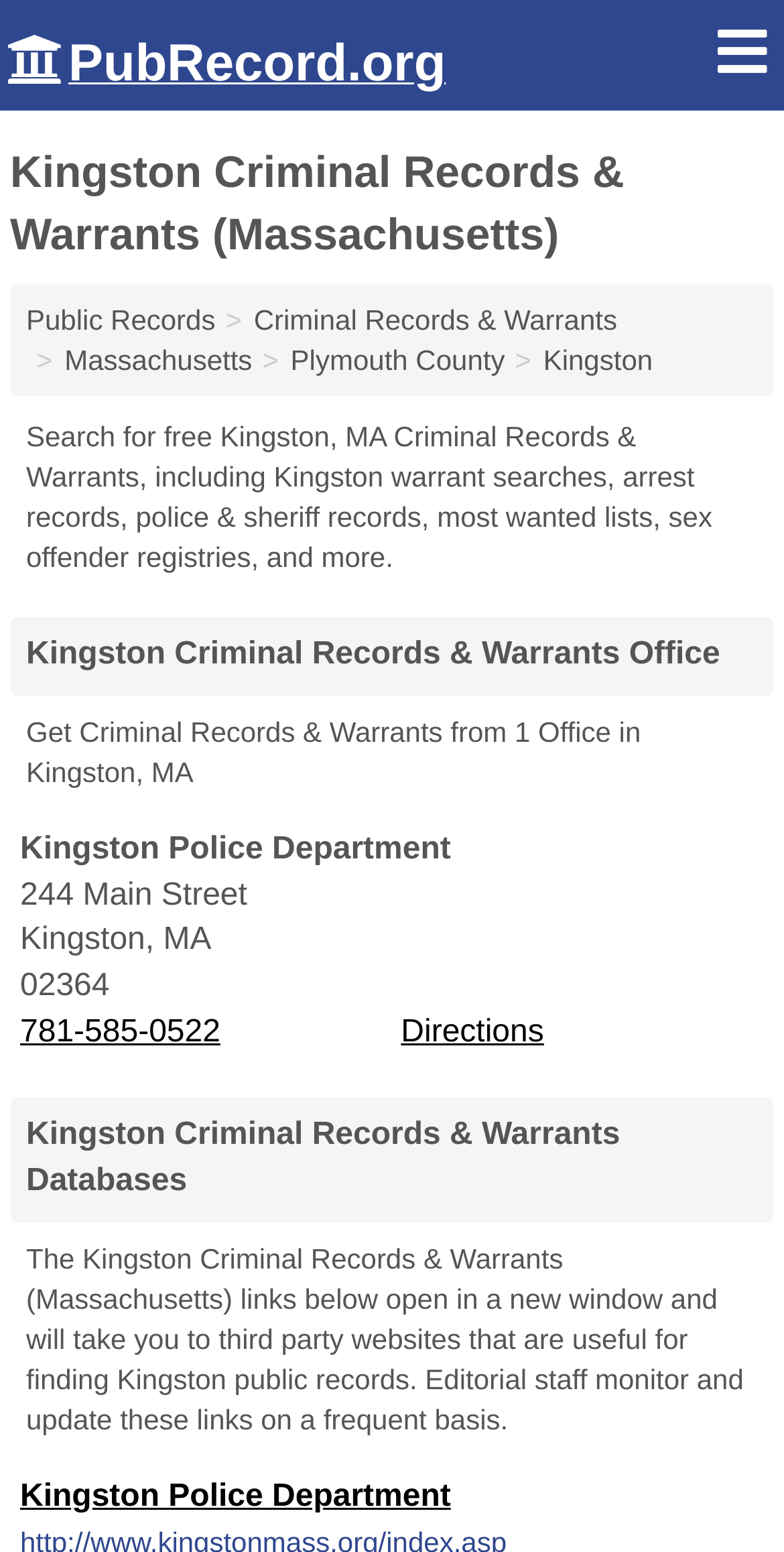What is the address of the Kingston Police Department?
Please provide a comprehensive answer to the question based on the webpage screenshot.

The webpage provides the address of the Kingston Police Department as '244 Main Street' in the section 'Kingston Criminal Records & Warrants Office'.